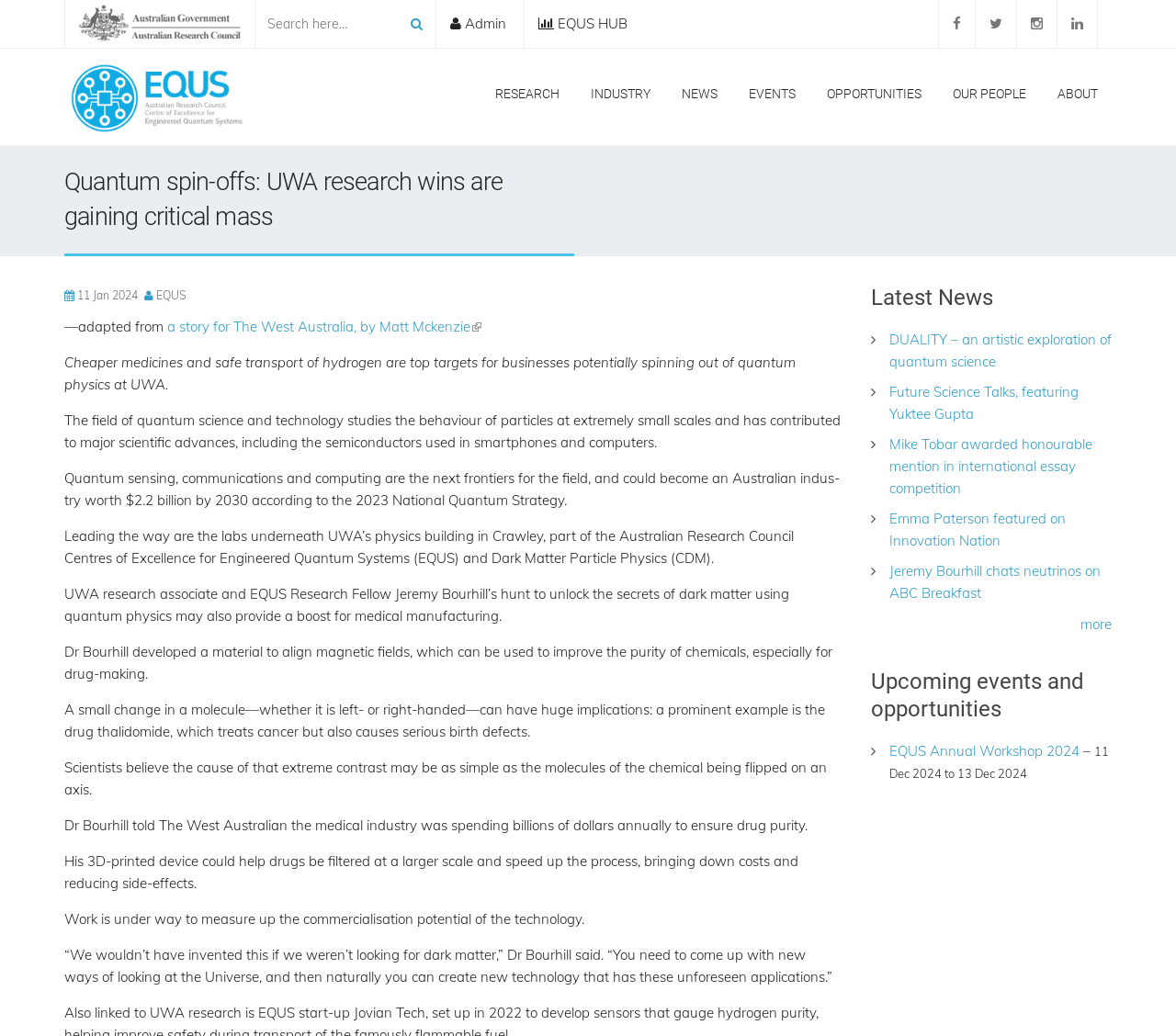Show me the bounding box coordinates of the clickable region to achieve the task as per the instruction: "Learn more about EQUS".

[0.458, 0.014, 0.534, 0.031]